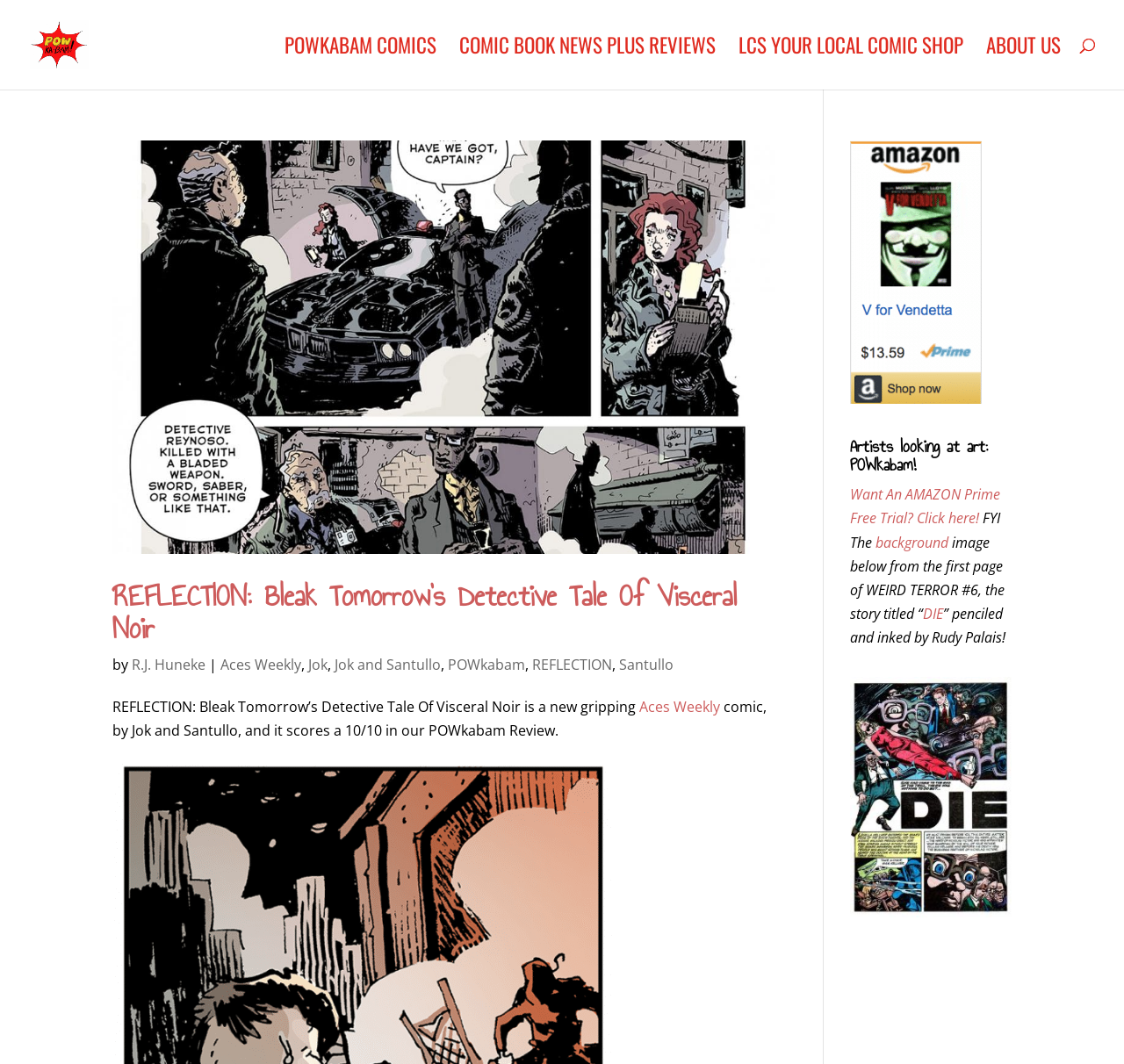Pinpoint the bounding box coordinates of the element that must be clicked to accomplish the following instruction: "Read the article REFLECTION: Bleak Tomorrow’s Detective Tale Of Visceral Noir". The coordinates should be in the format of four float numbers between 0 and 1, i.e., [left, top, right, bottom].

[0.1, 0.132, 0.689, 0.521]